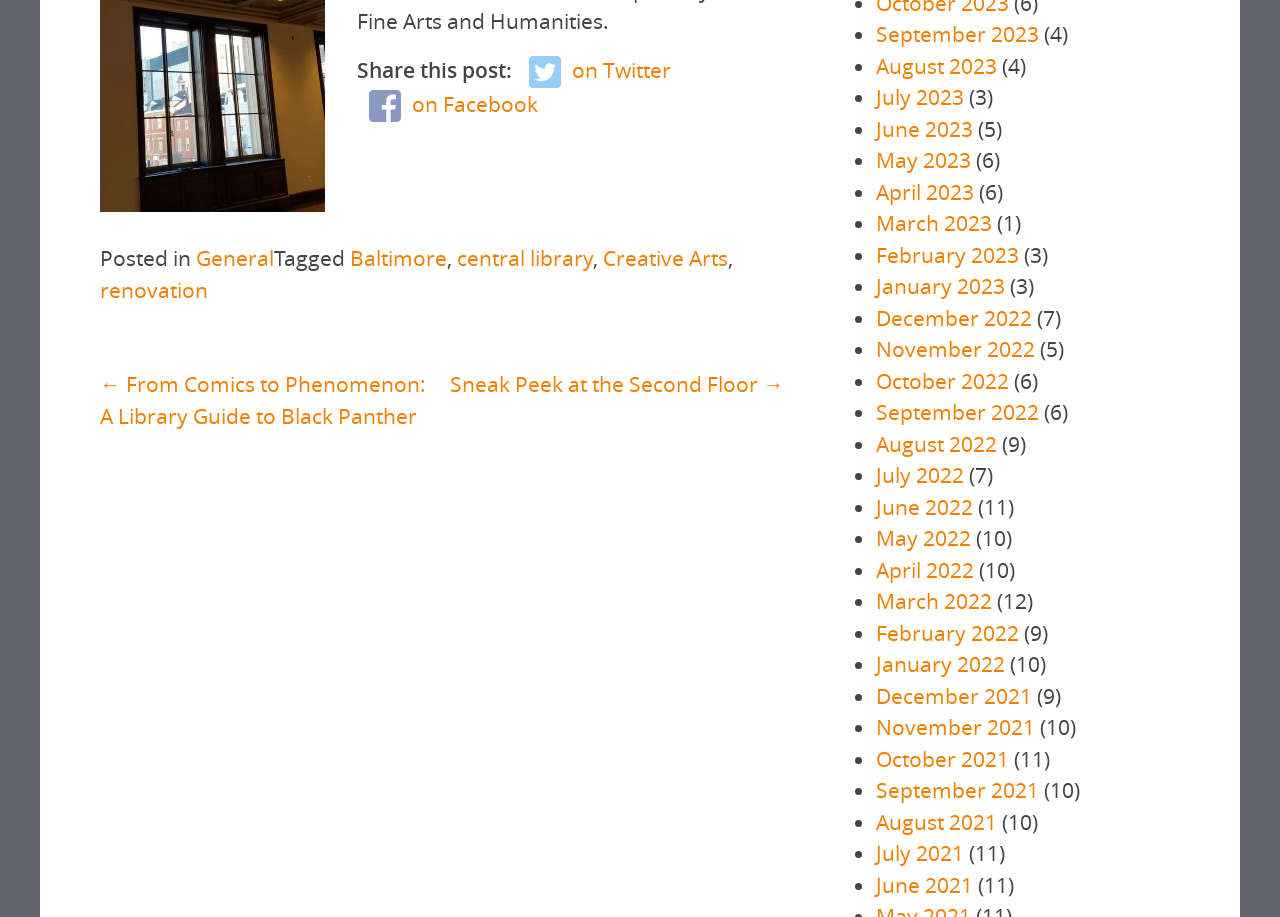What are the sharing options?
Based on the image, answer the question with a single word or brief phrase.

Twitter, Facebook